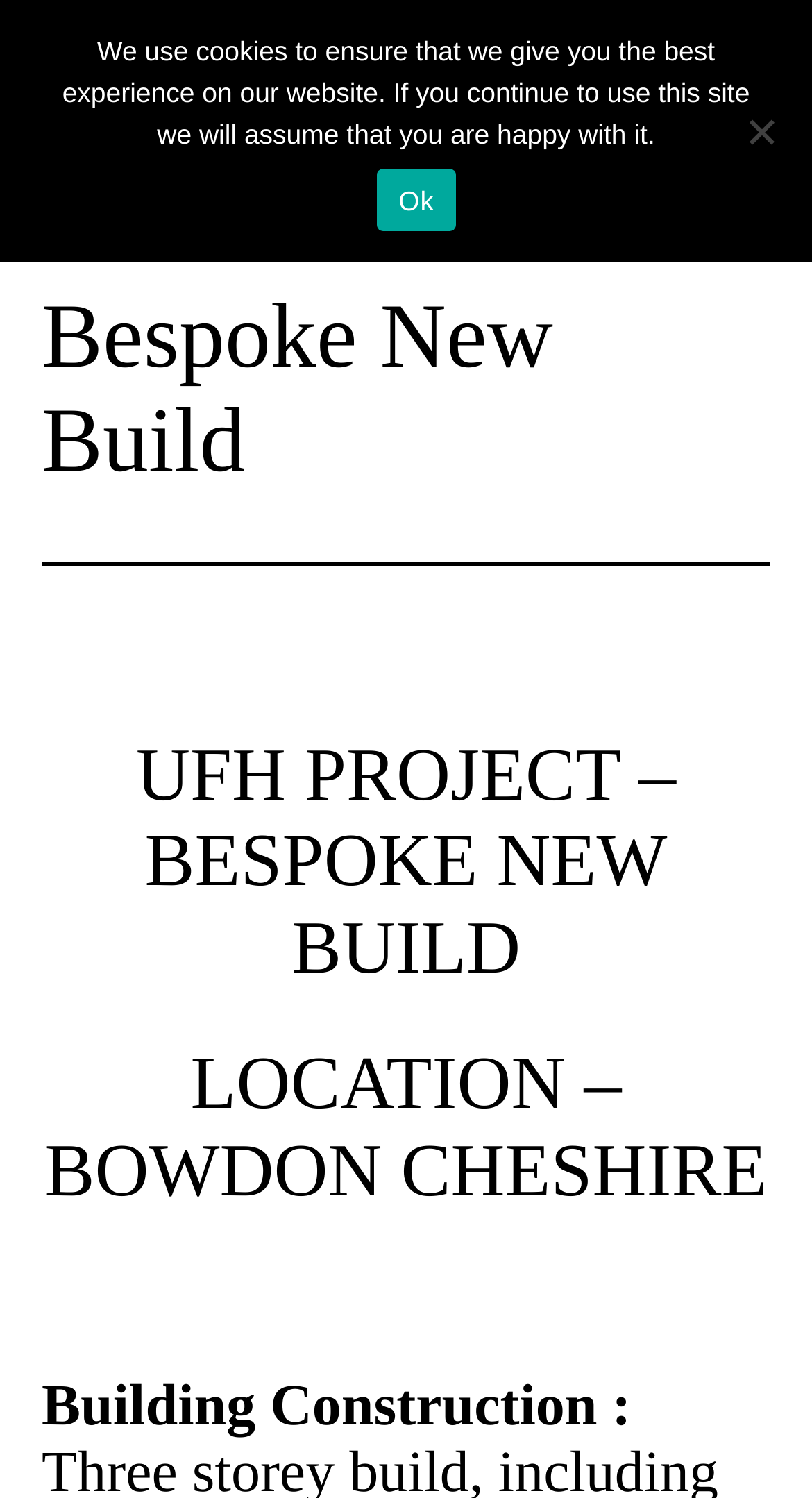Find the bounding box of the element with the following description: "MWG Underfloor Heating Projects". The coordinates must be four float numbers between 0 and 1, formatted as [left, top, right, bottom].

[0.051, 0.033, 0.74, 0.061]